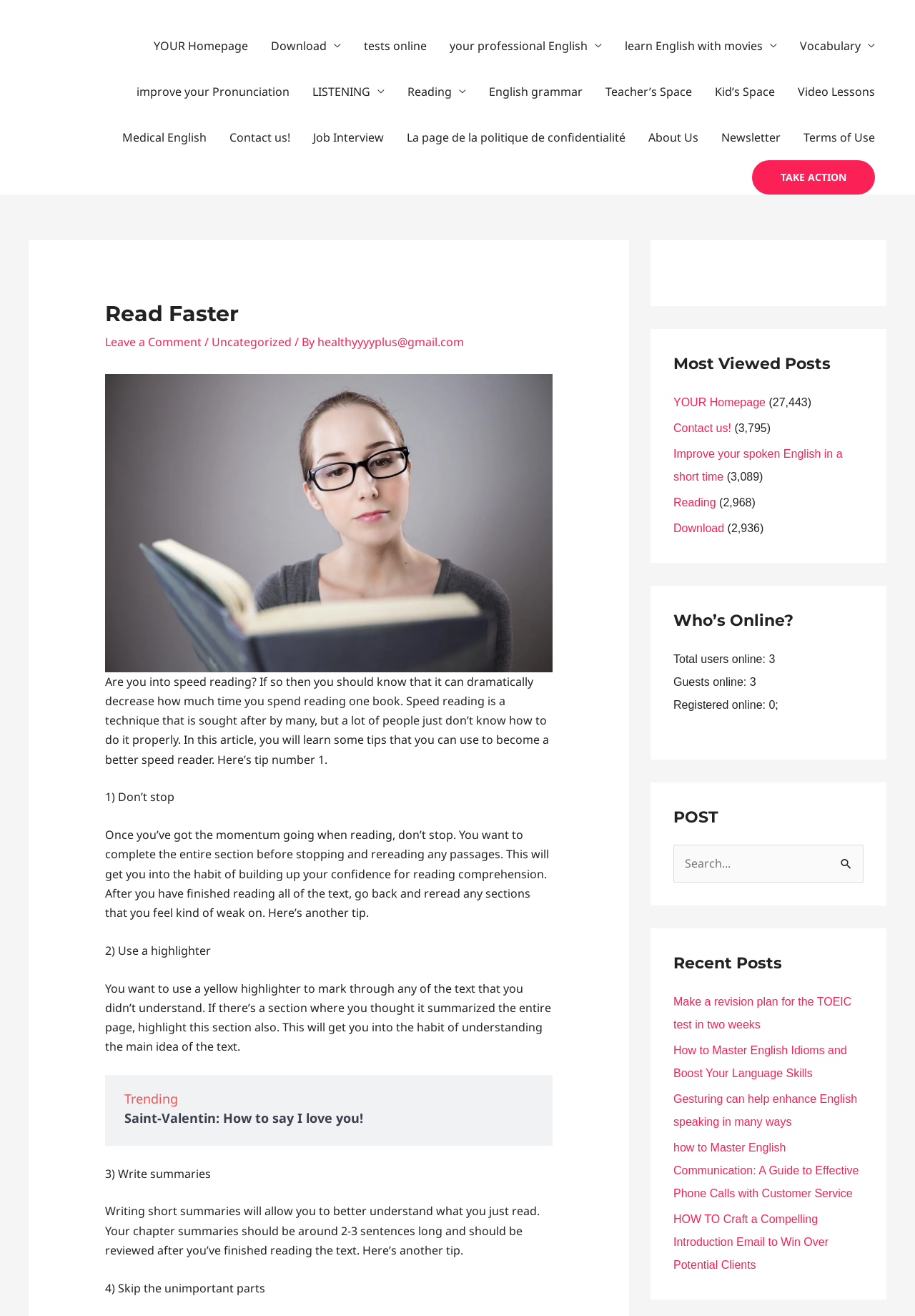Predict the bounding box coordinates of the area that should be clicked to accomplish the following instruction: "Contact us". The bounding box coordinates should consist of four float numbers between 0 and 1, i.e., [left, top, right, bottom].

[0.238, 0.087, 0.33, 0.122]